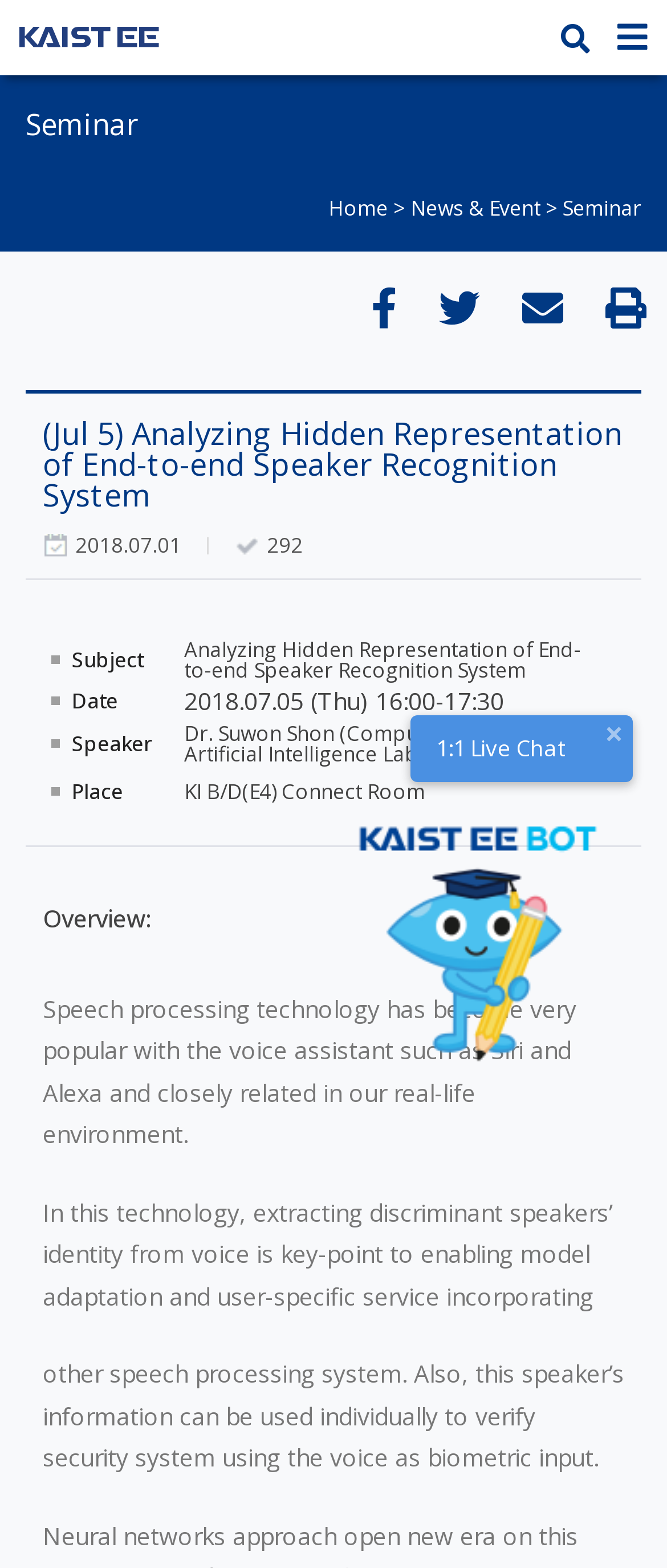Please respond in a single word or phrase: 
What is the date of the seminar?

2018.07.05